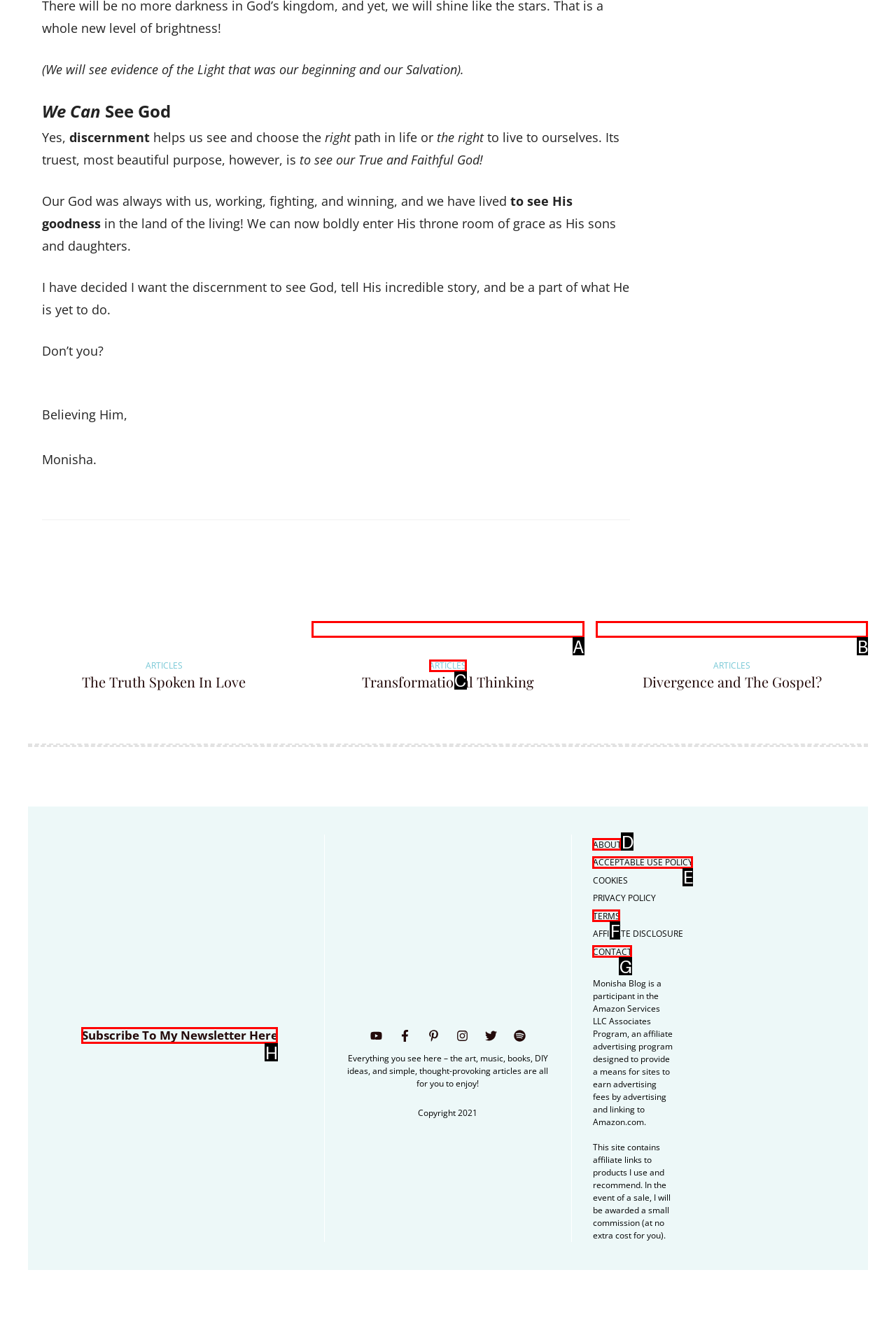Figure out which option to click to perform the following task: Subscribe to the newsletter
Provide the letter of the correct option in your response.

H